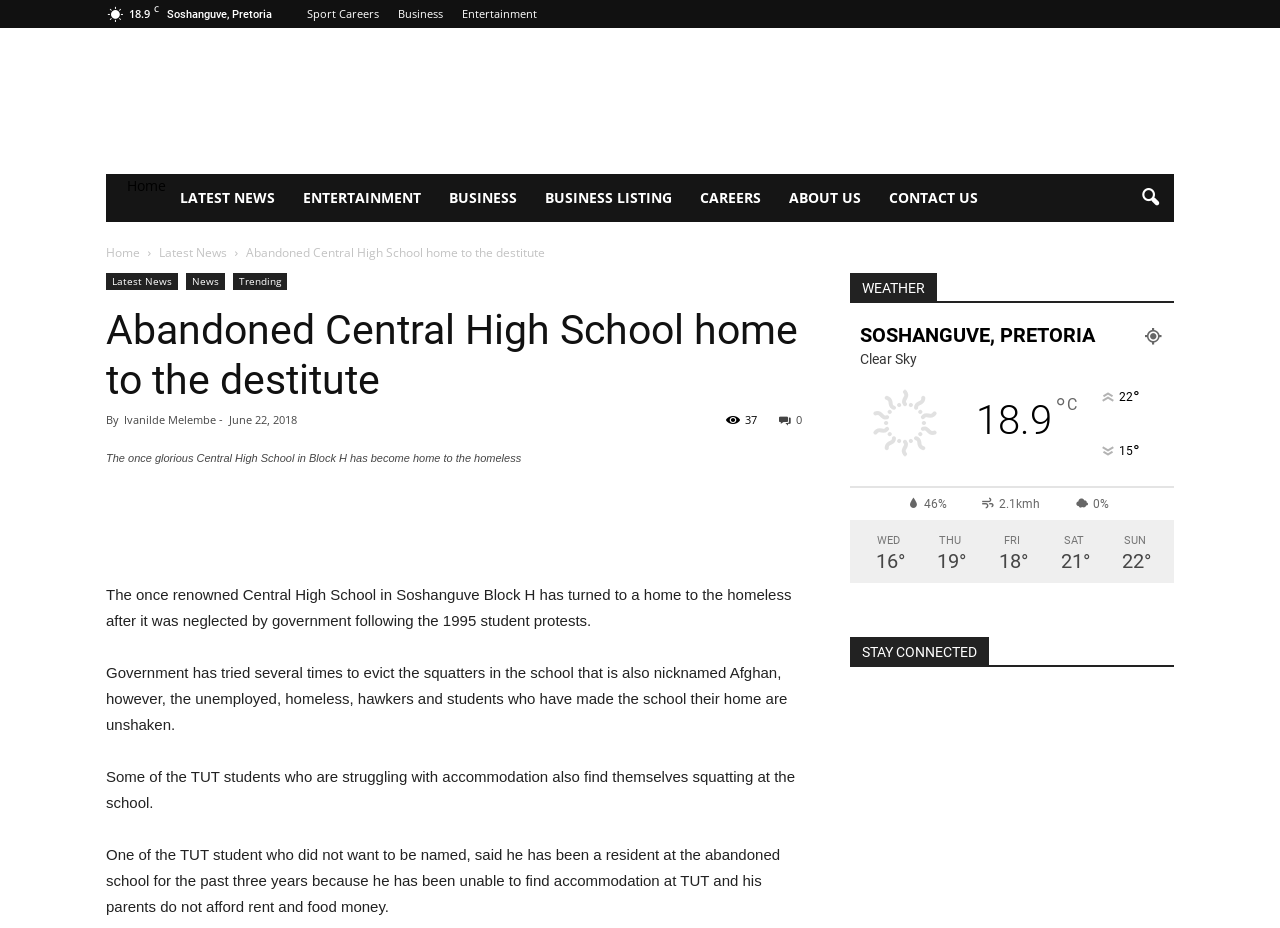From the image, can you give a detailed response to the question below:
How many people have viewed this article?

I found the number of views by looking at the article section on the webpage, where it says '37' next to a share icon.